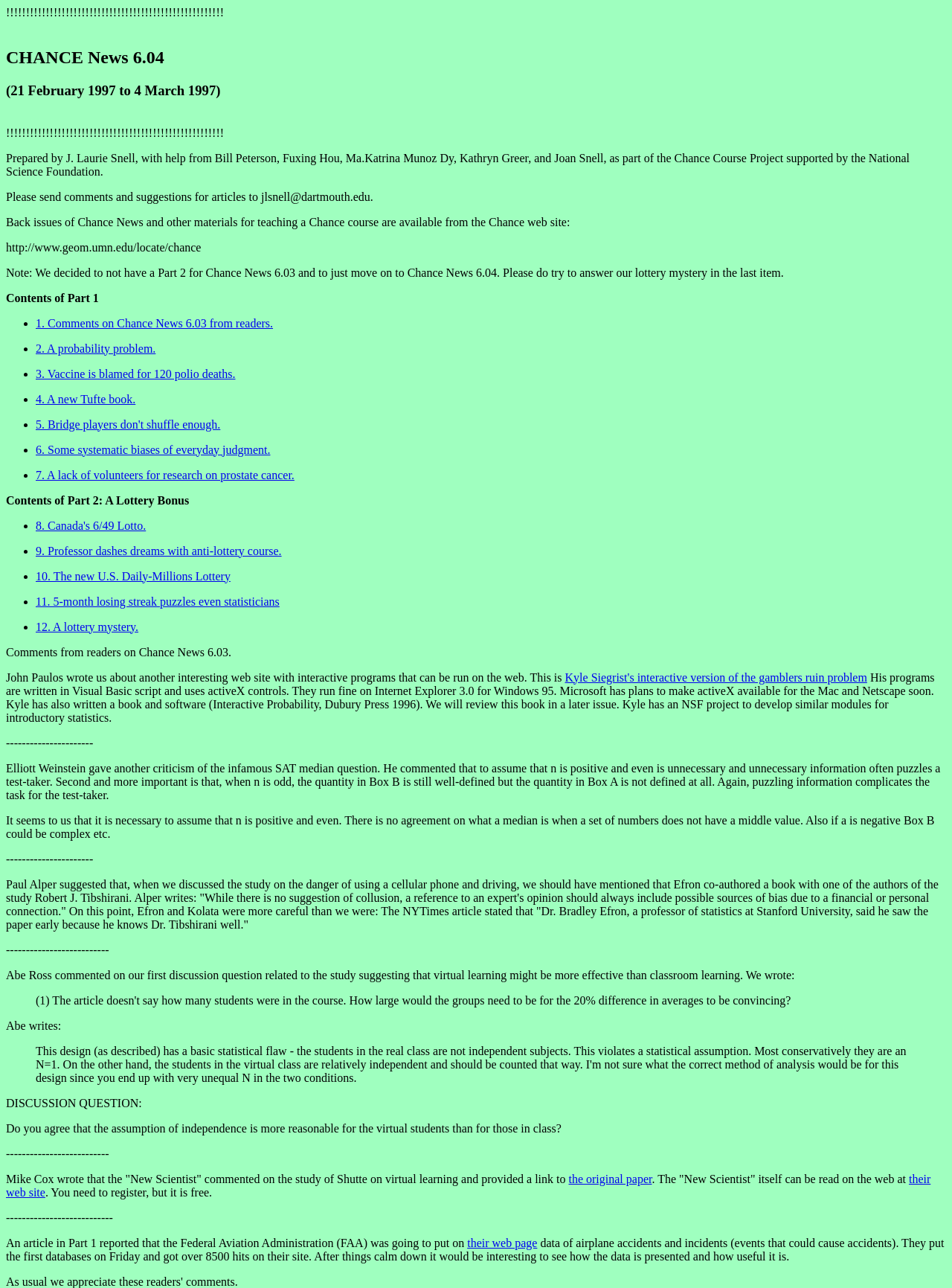Locate the bounding box of the UI element described in the following text: "their web site".

[0.006, 0.91, 0.978, 0.93]